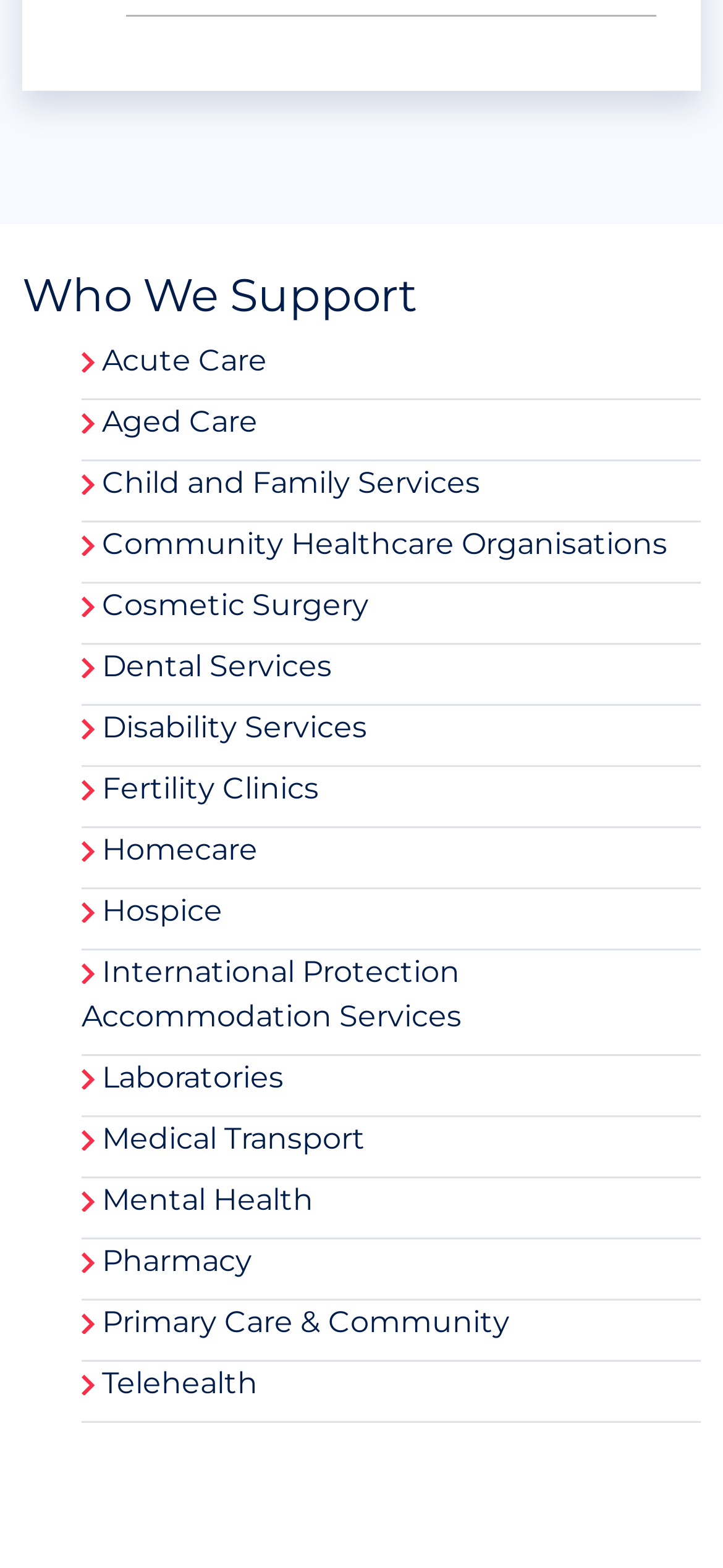Using the provided element description: "Hoarder Cleanup", determine the bounding box coordinates of the corresponding UI element in the screenshot.

None